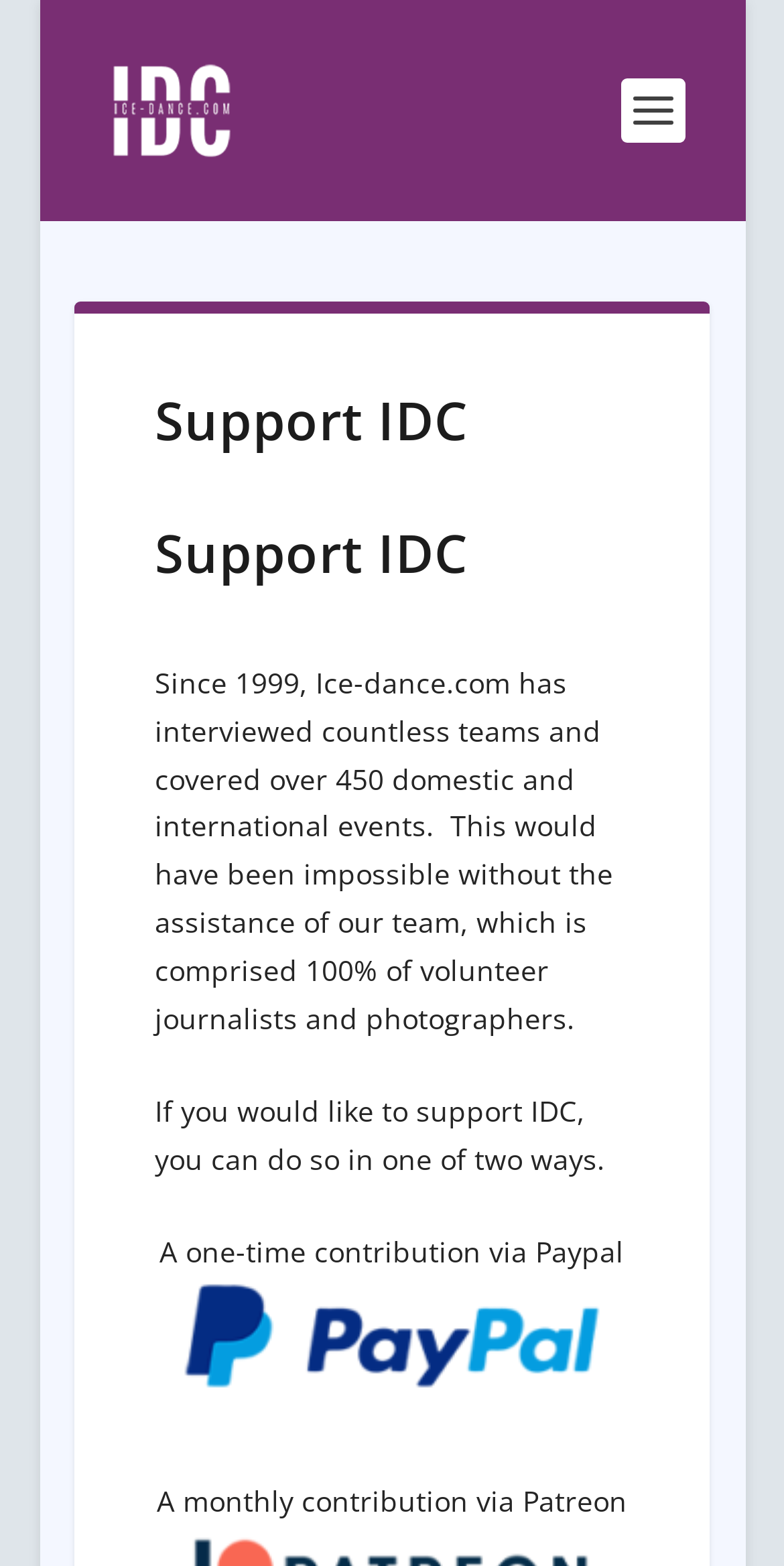Use a single word or phrase to answer the question:
What is the role of the team in Ice-dance.com?

Volunteer journalists and photographers